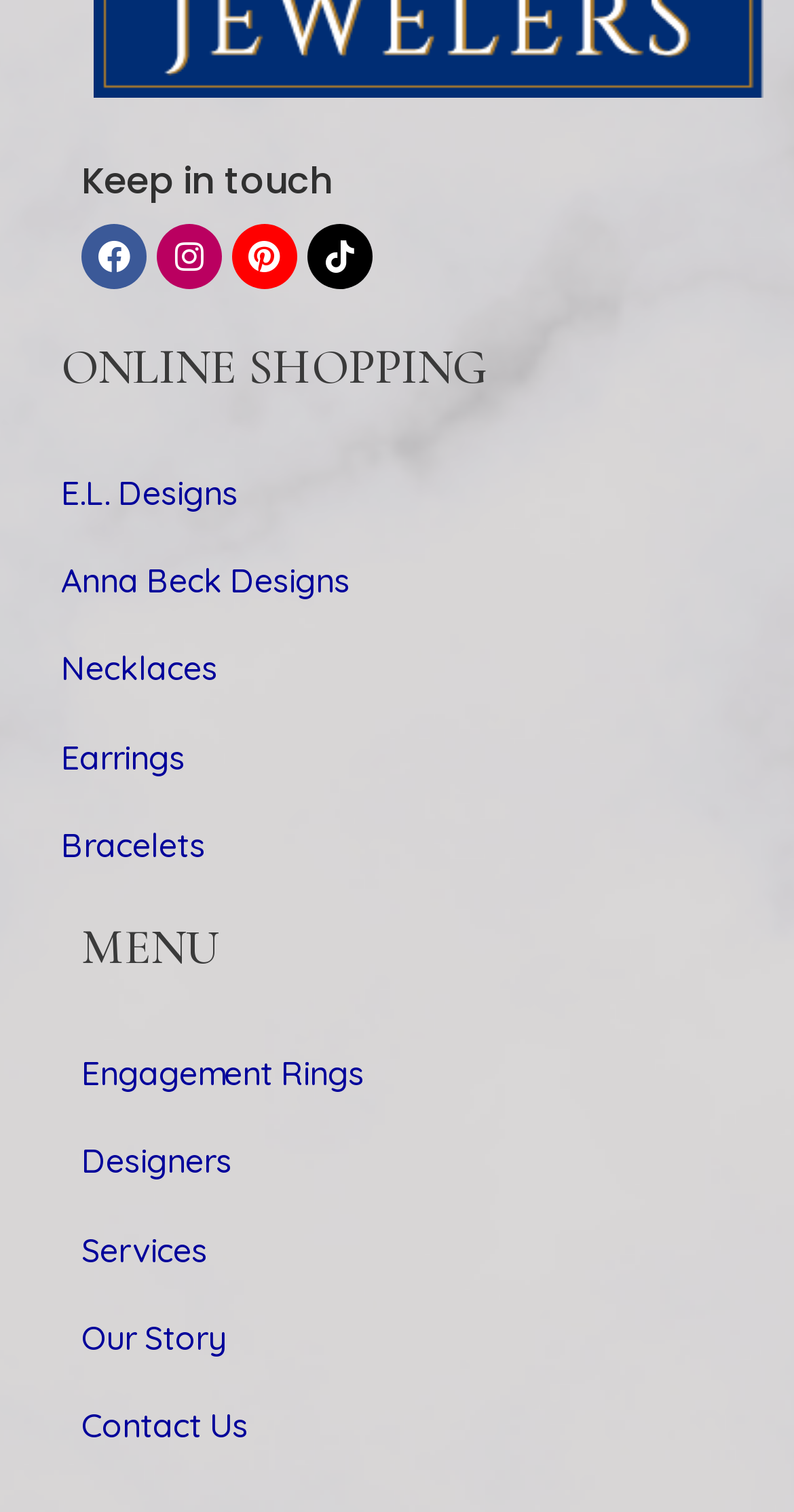With reference to the screenshot, provide a detailed response to the question below:
What is the last menu item?

I looked at the links under the 'MENU' heading and found that the last menu item is Contact Us.